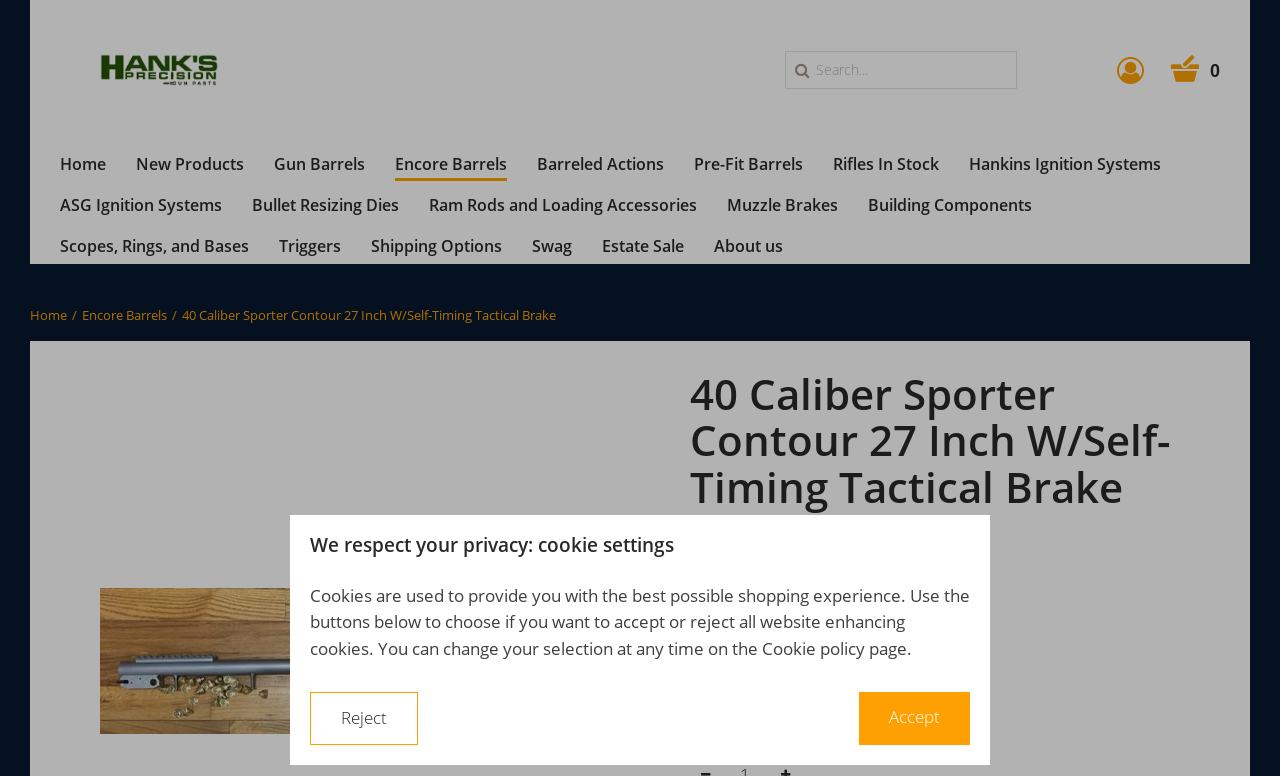Carefully observe the image and respond to the question with a detailed answer:
What is the function of the button with the '' icon?

I found the answer by looking at the button element with the '' icon and the adjacent text element that says 'Search...' which suggests that the button is used for searching.